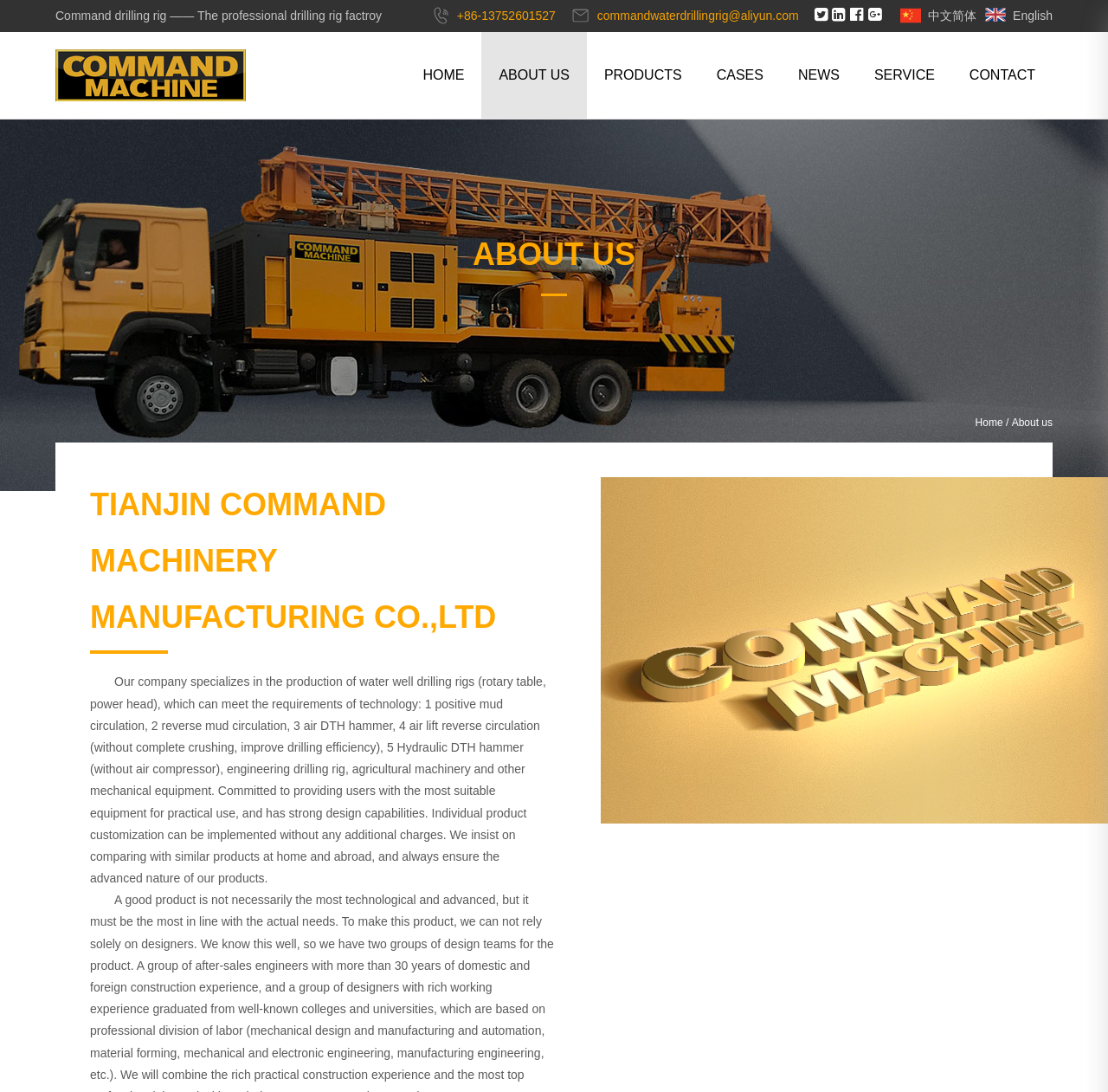Identify the bounding box coordinates of the area you need to click to perform the following instruction: "Read the article 'End SARS: Details of Sanwo-Olu’s meeting with IG of Police on Tuesday revealed'".

None